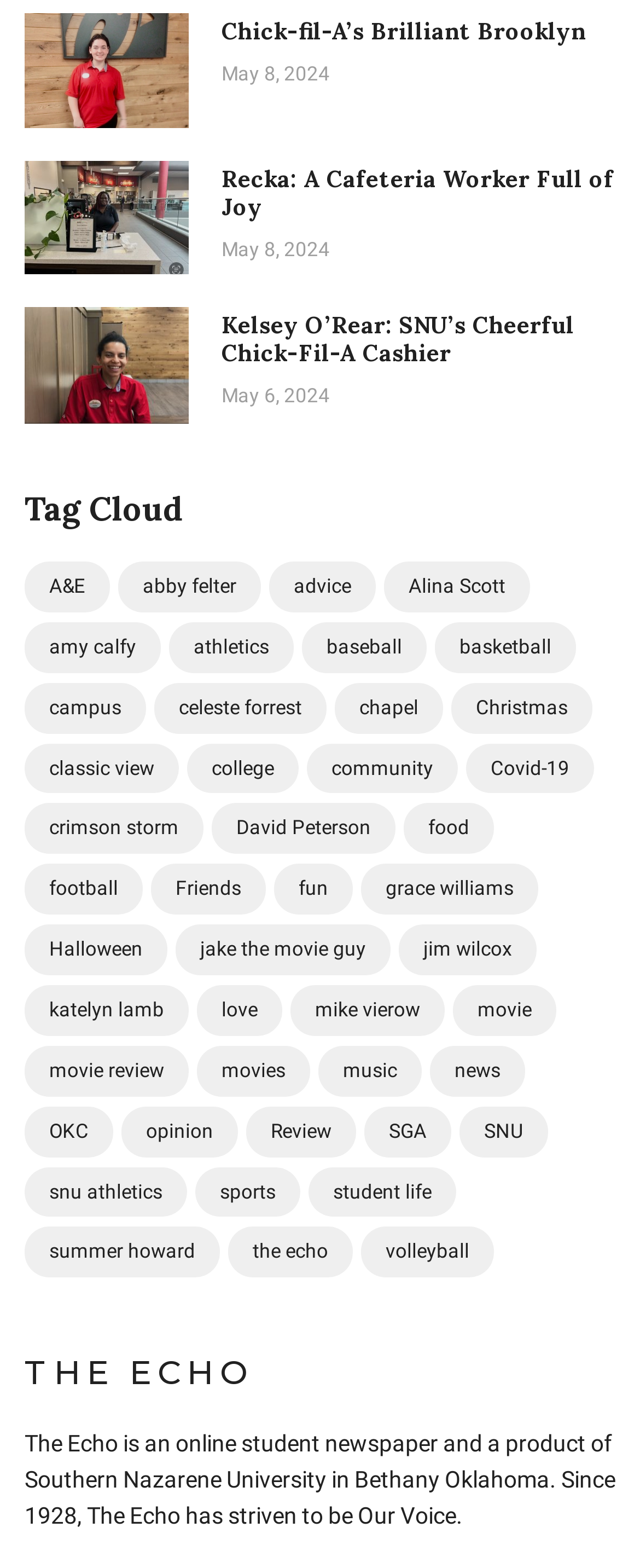What is the university associated with The Echo?
From the image, respond with a single word or phrase.

Southern Nazarene University